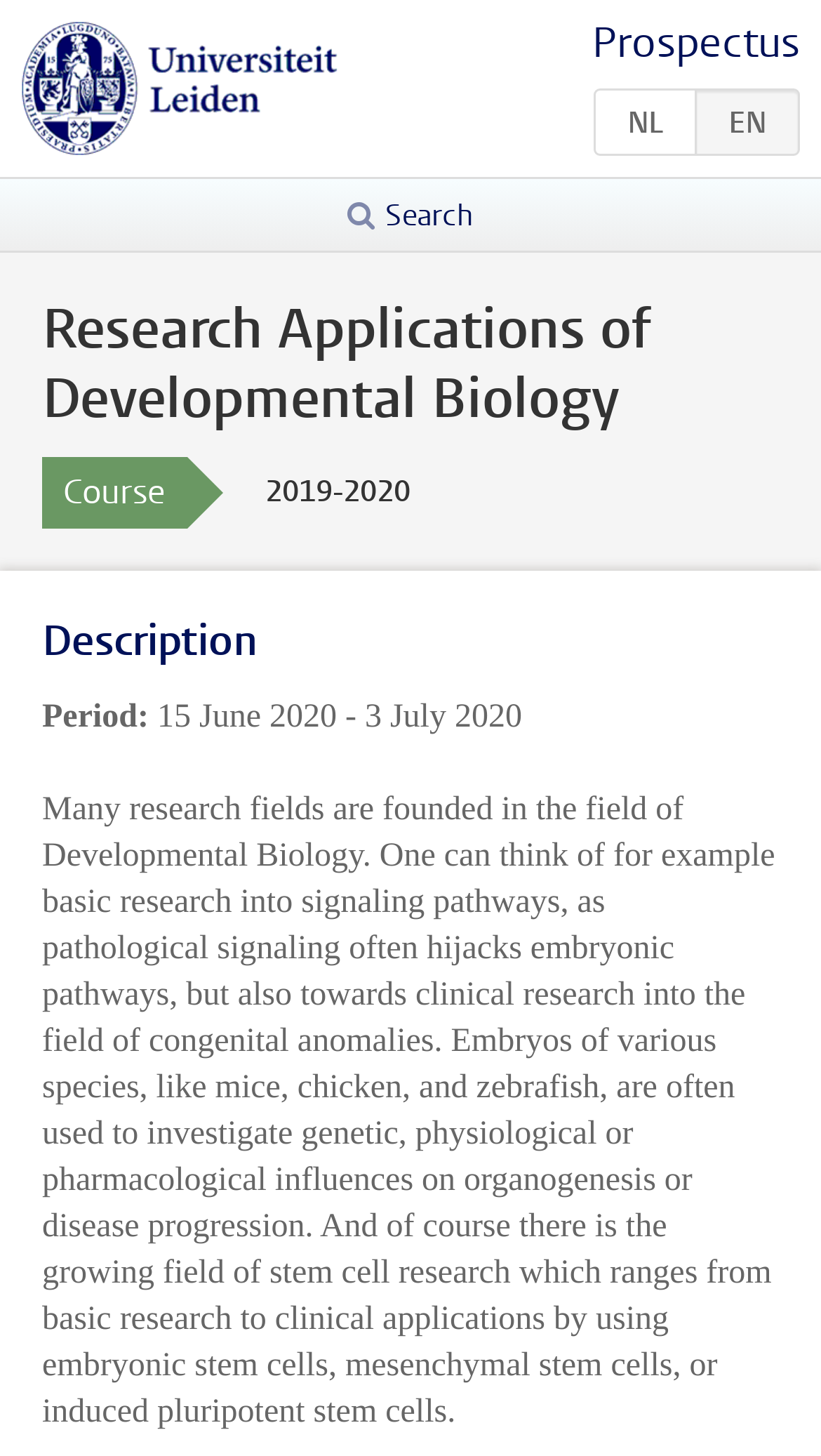Please predict the bounding box coordinates (top-left x, top-left y, bottom-right x, bottom-right y) for the UI element in the screenshot that fits the description: alt="Universiteit Leiden"

[0.026, 0.047, 0.413, 0.072]